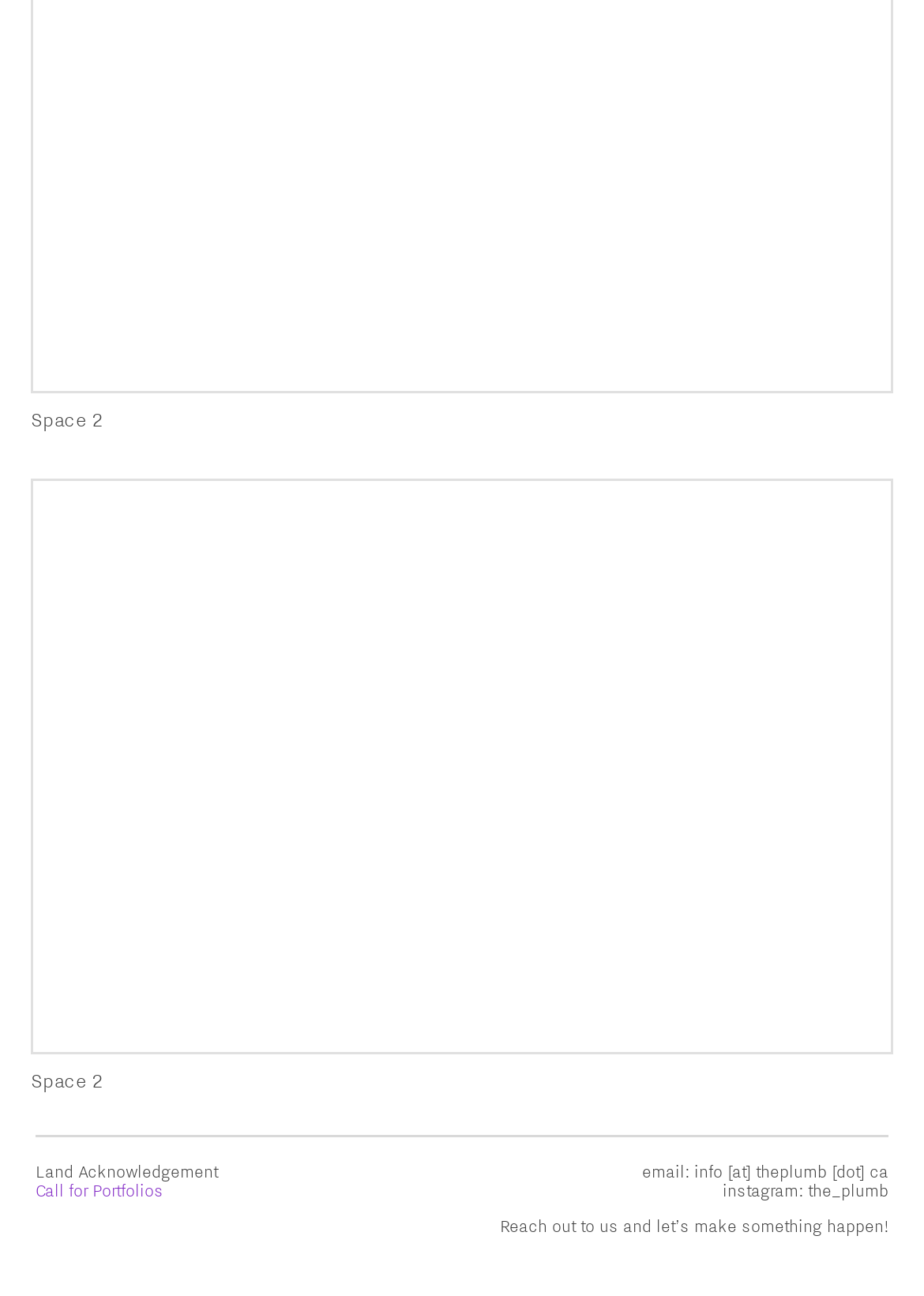Please look at the image and answer the question with a detailed explanation: What is the email address provided?

I found the email address by looking at the static text element that contains the text 'email: info [at] theplumb [dot] ca'.